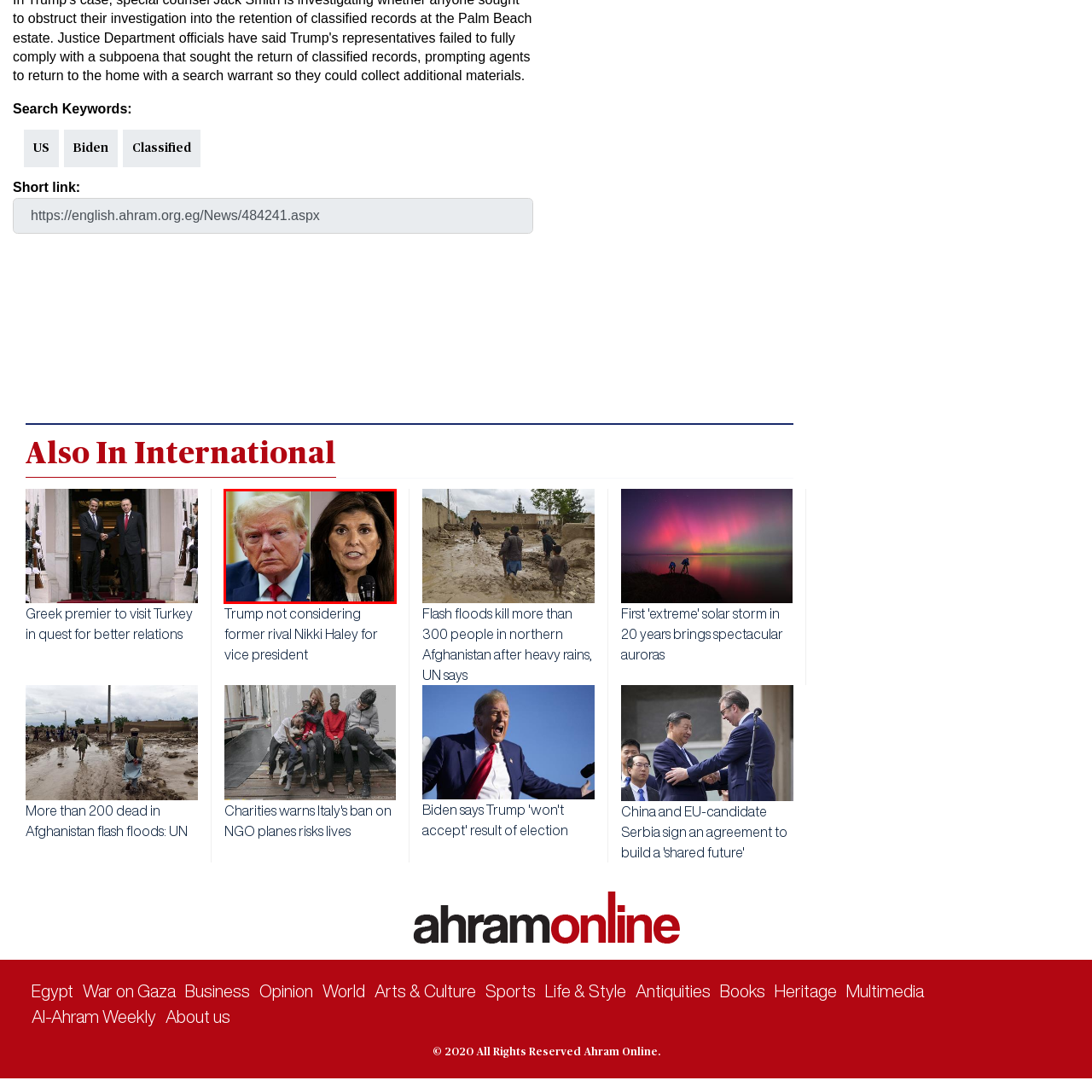Offer a thorough and descriptive summary of the image captured in the red bounding box.

The image features a split composition showcasing two prominent political figures: Donald Trump and Nikki Haley. On the left, Trump, wearing a suit and a red tie, presents a serious expression, reflecting his customary demeanor during discussions of policy and governance. On the right, Nikki Haley, also dressed professionally, is mid-speech, engaged and articulate, suggesting a moment of public address or debate. This juxtaposition highlights the contrasting styles and approaches of these two individuals, both of whom have recently been relevant in political discourse, potentially in the context of elections or party dynamics. The overall tone of the image encapsulates the tensions and interactions in contemporary American politics.